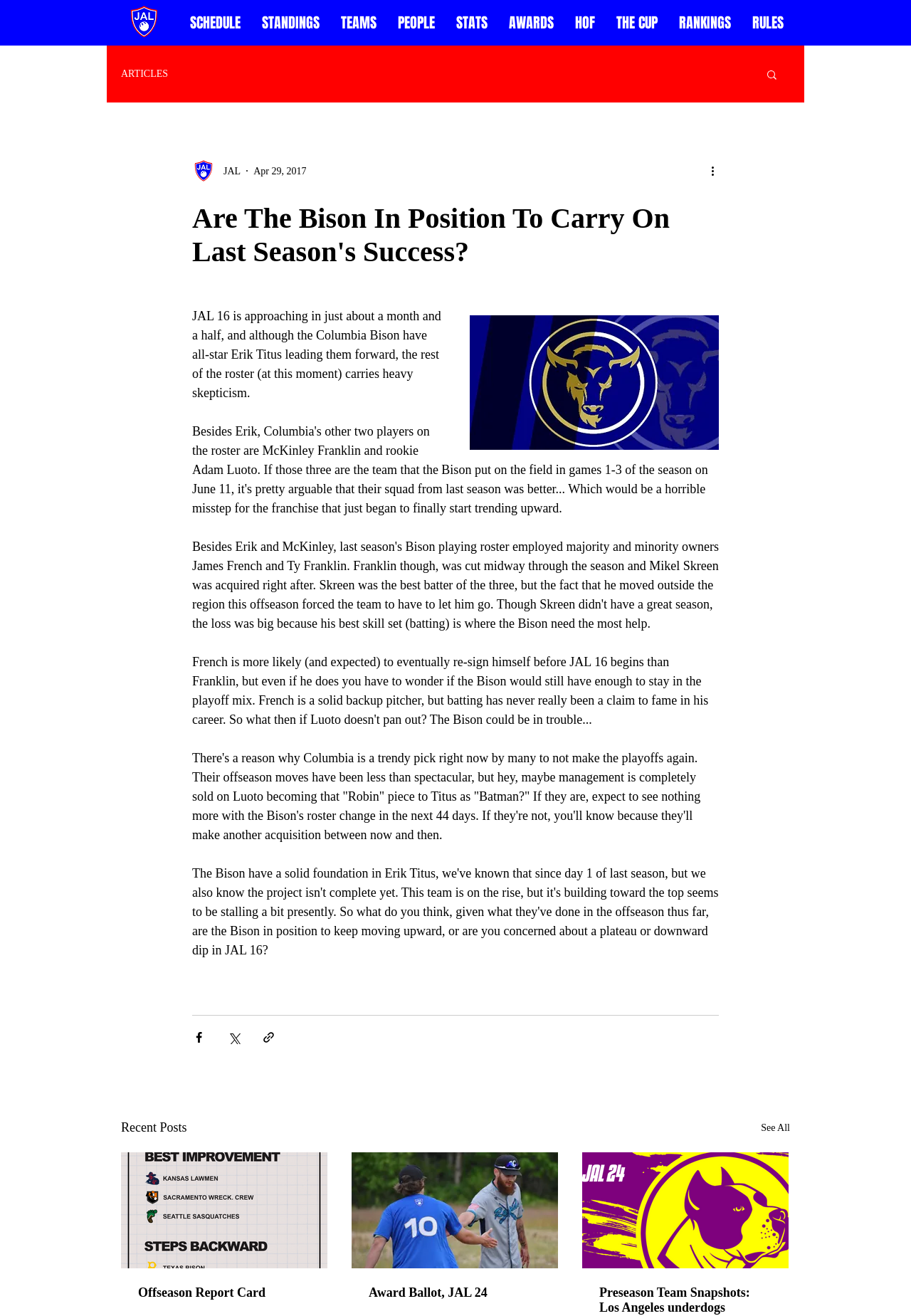Please identify the webpage's heading and generate its text content.

Are The Bison In Position To Carry On Last Season's Success?